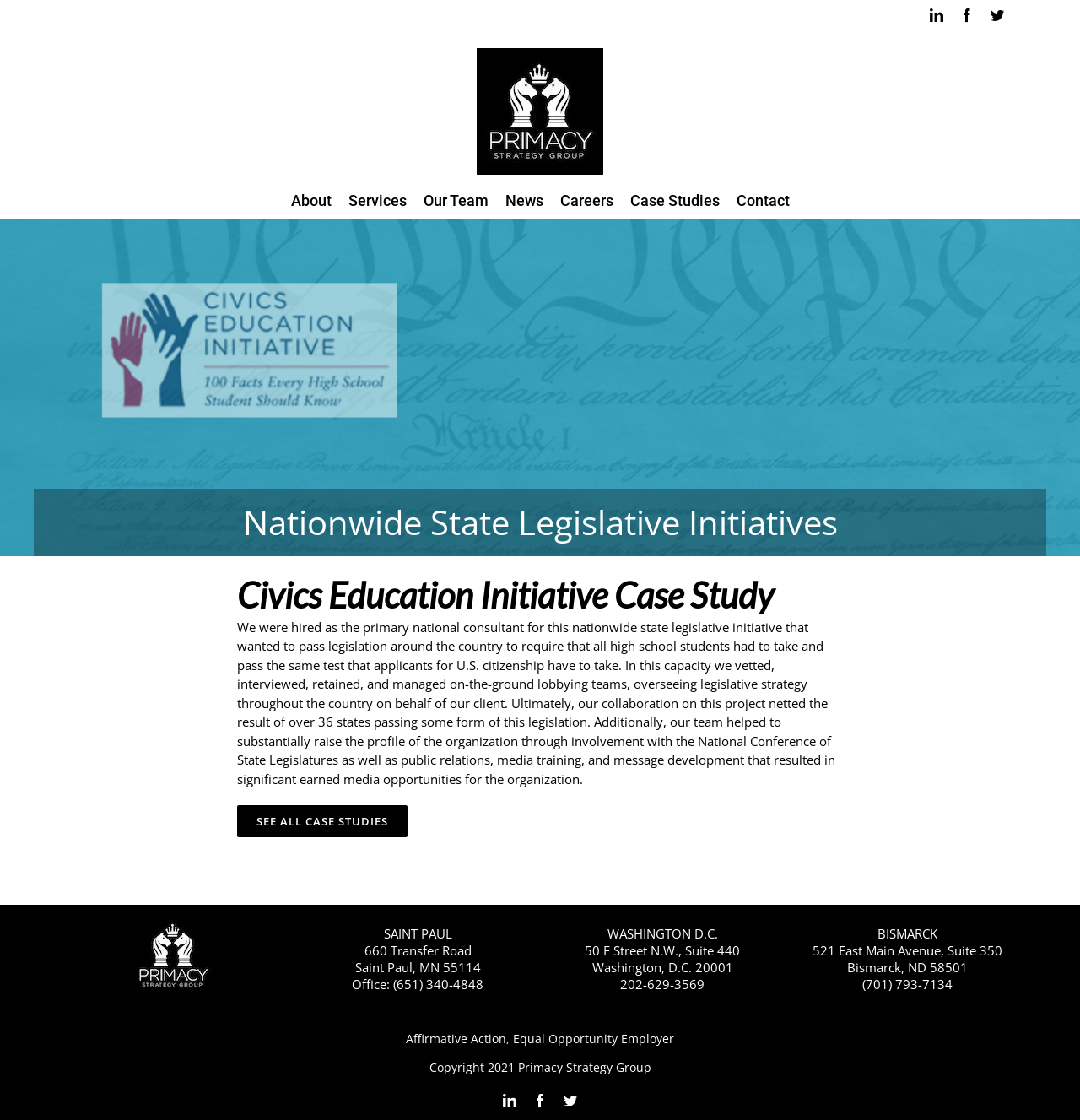Find and specify the bounding box coordinates that correspond to the clickable region for the instruction: "Read the Civics Education Initiative Case Study".

[0.219, 0.512, 0.781, 0.551]